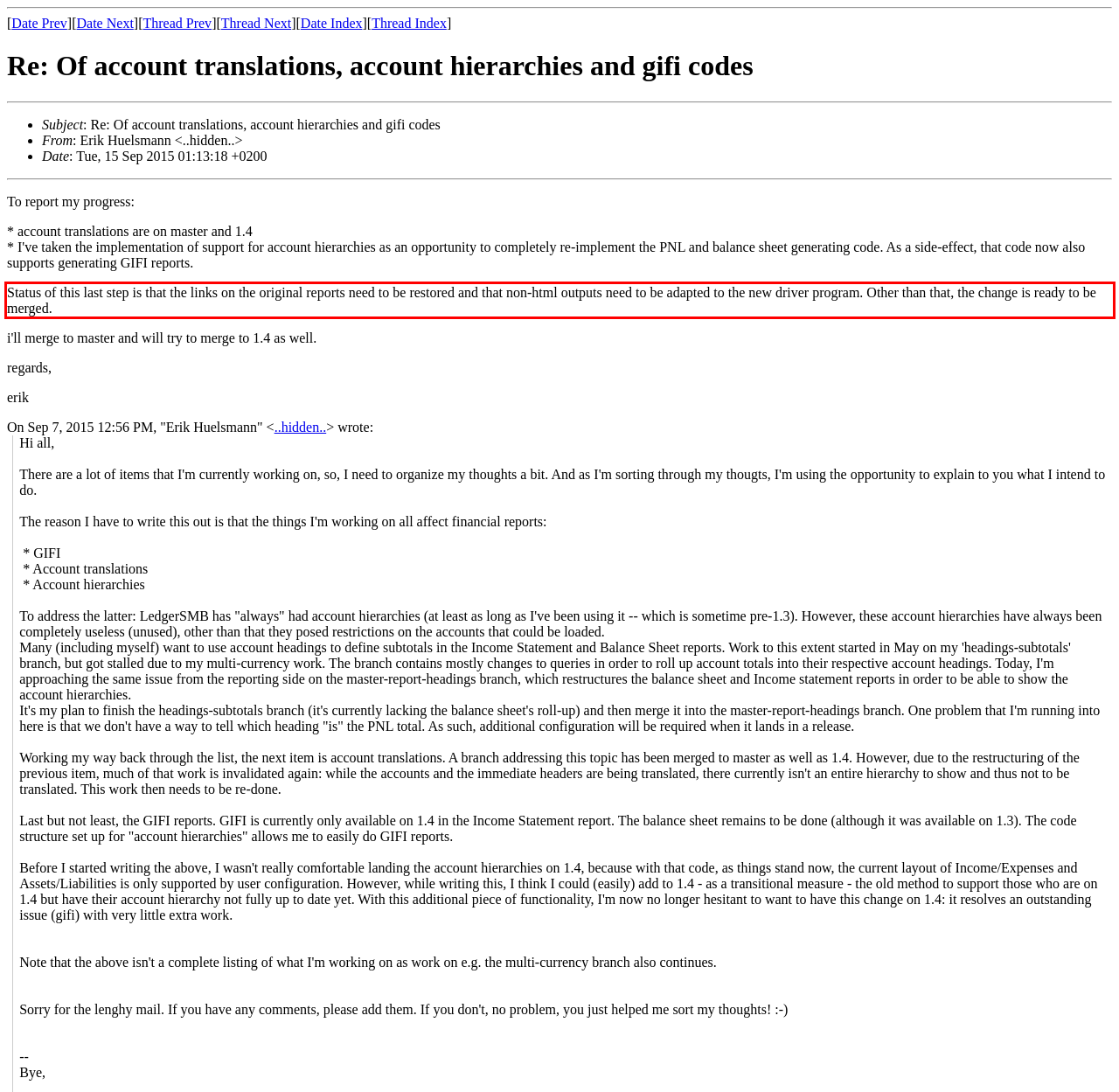You have a screenshot of a webpage with a red bounding box. Identify and extract the text content located inside the red bounding box.

Status of this last step is that the links on the original reports need to be restored and that non-html outputs need to be adapted to the new driver program. Other than that, the change is ready to be merged.